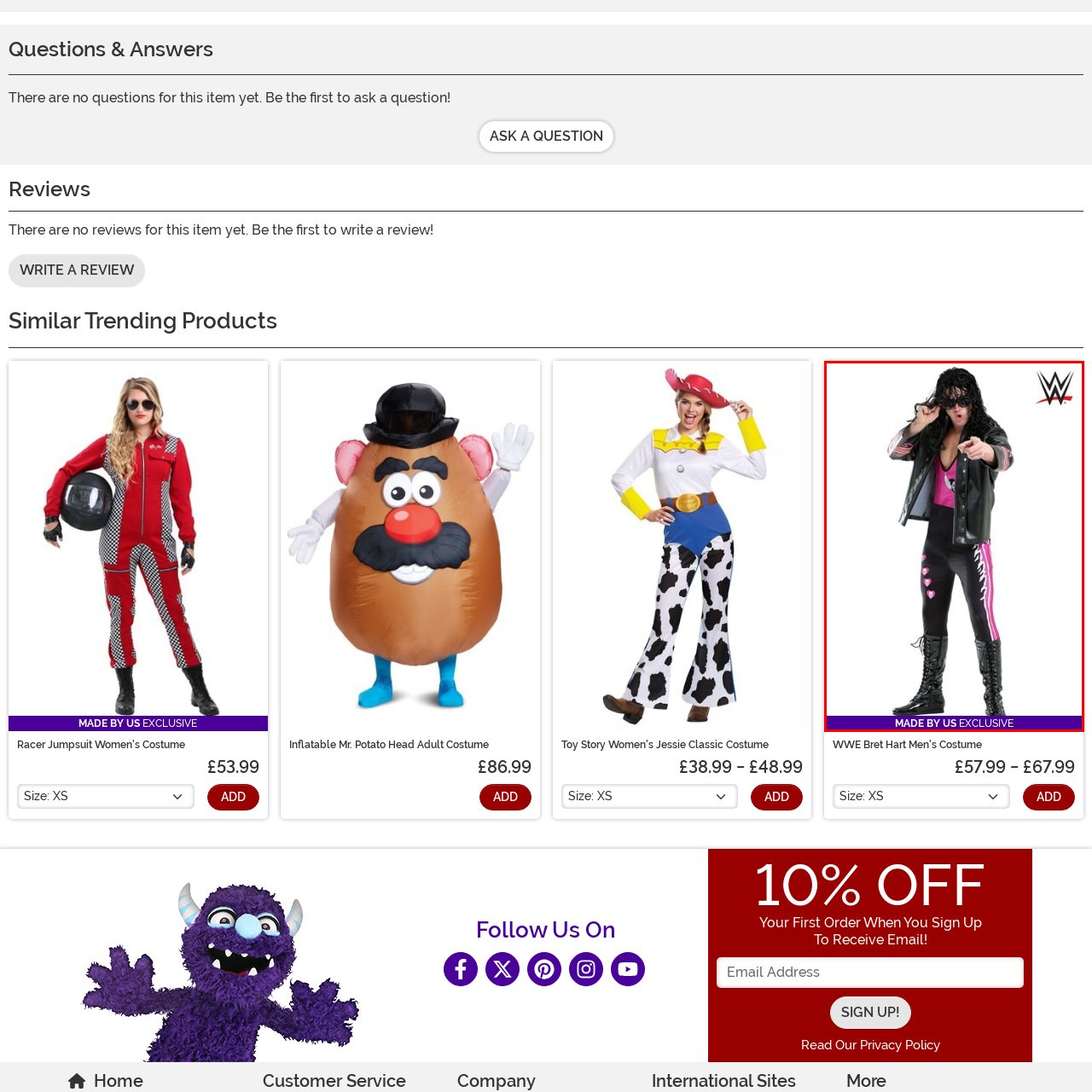What is the inspiration for the man's costume?
Please examine the image highlighted within the red bounding box and respond to the question using a single word or phrase based on the image.

WWE Bret Hart